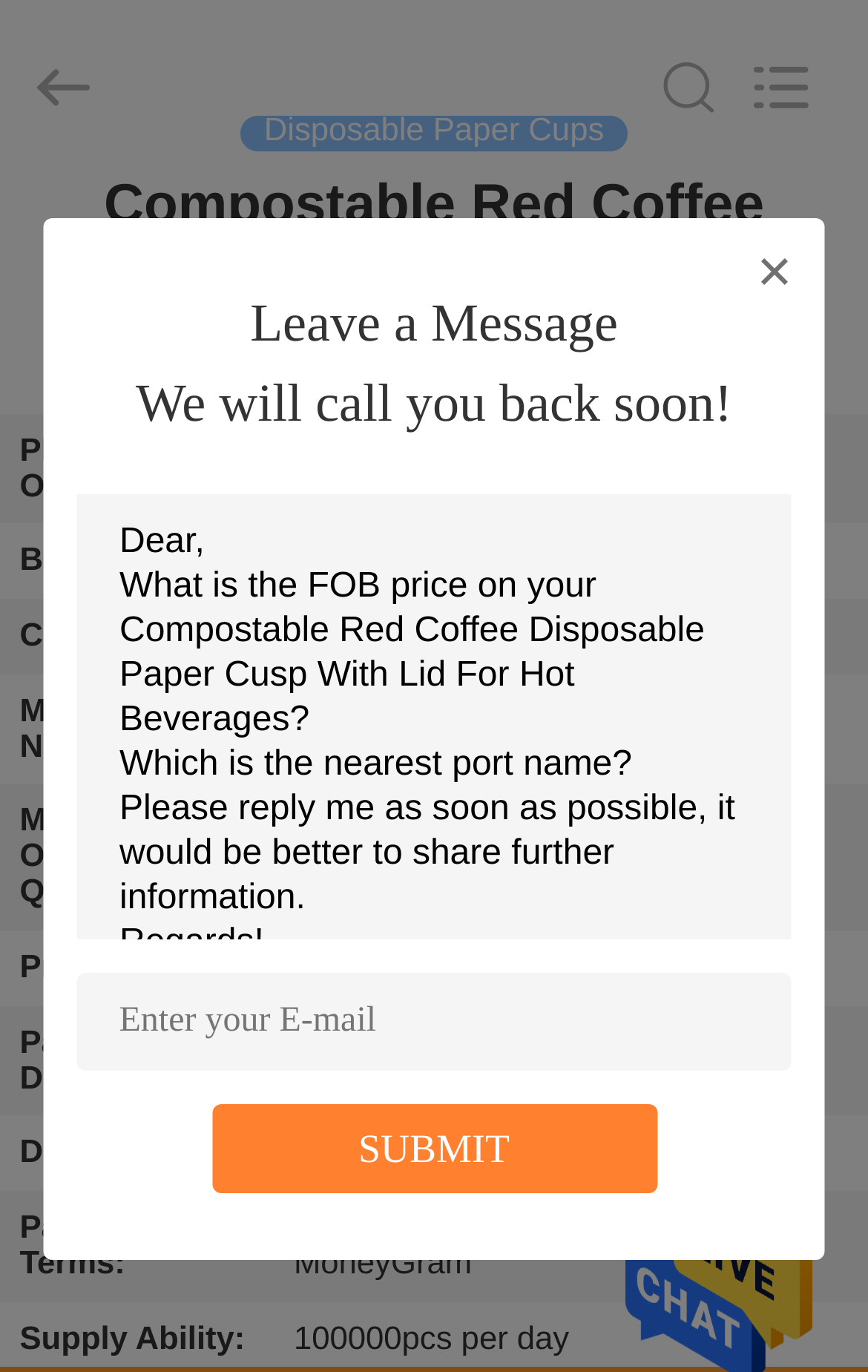Answer the following query concisely with a single word or phrase:
What is the purpose of the 'Leave a Message' section?

To contact the seller